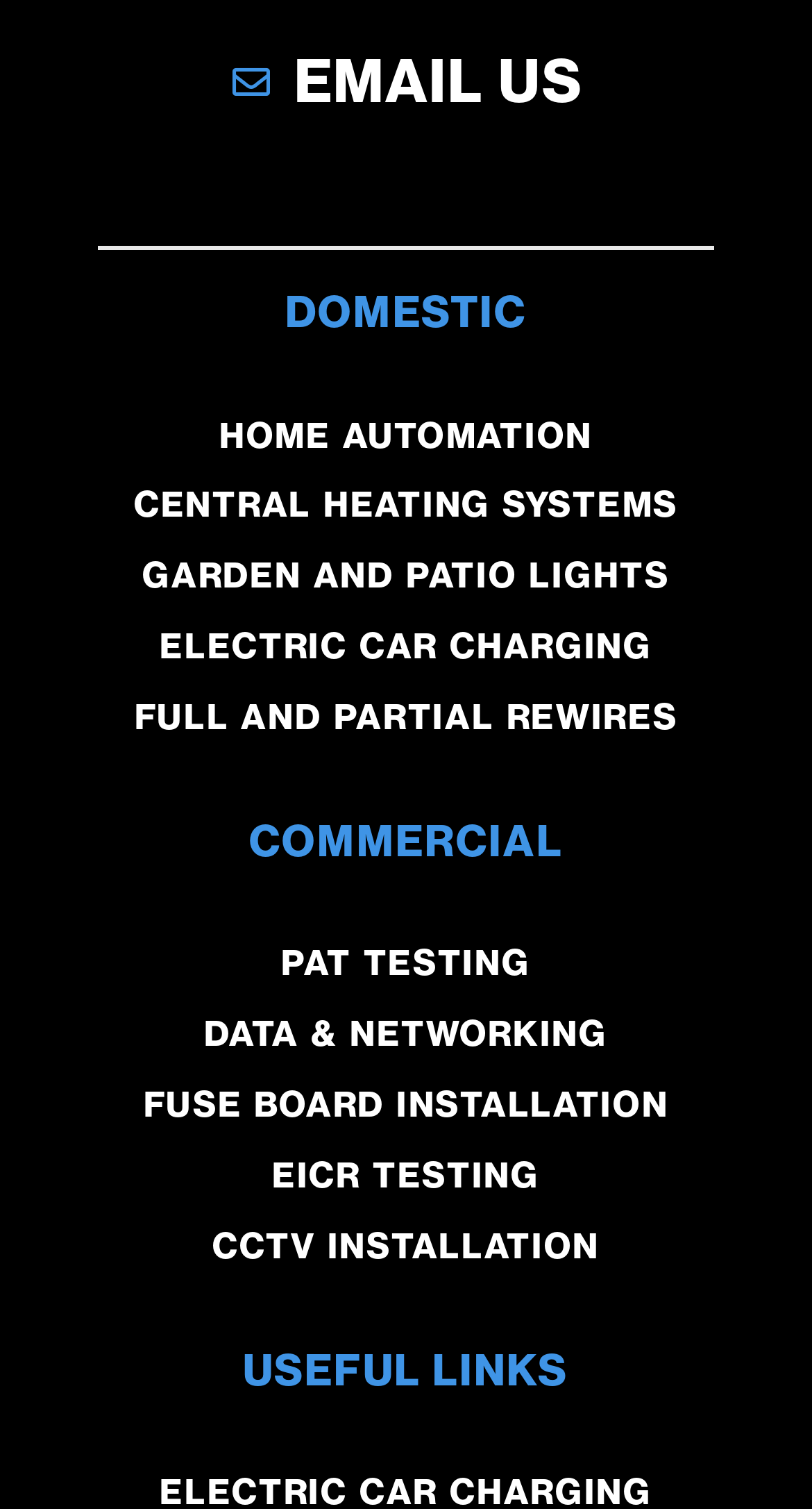Highlight the bounding box coordinates of the element that should be clicked to carry out the following instruction: "Explore Archives". The coordinates must be given as four float numbers ranging from 0 to 1, i.e., [left, top, right, bottom].

None